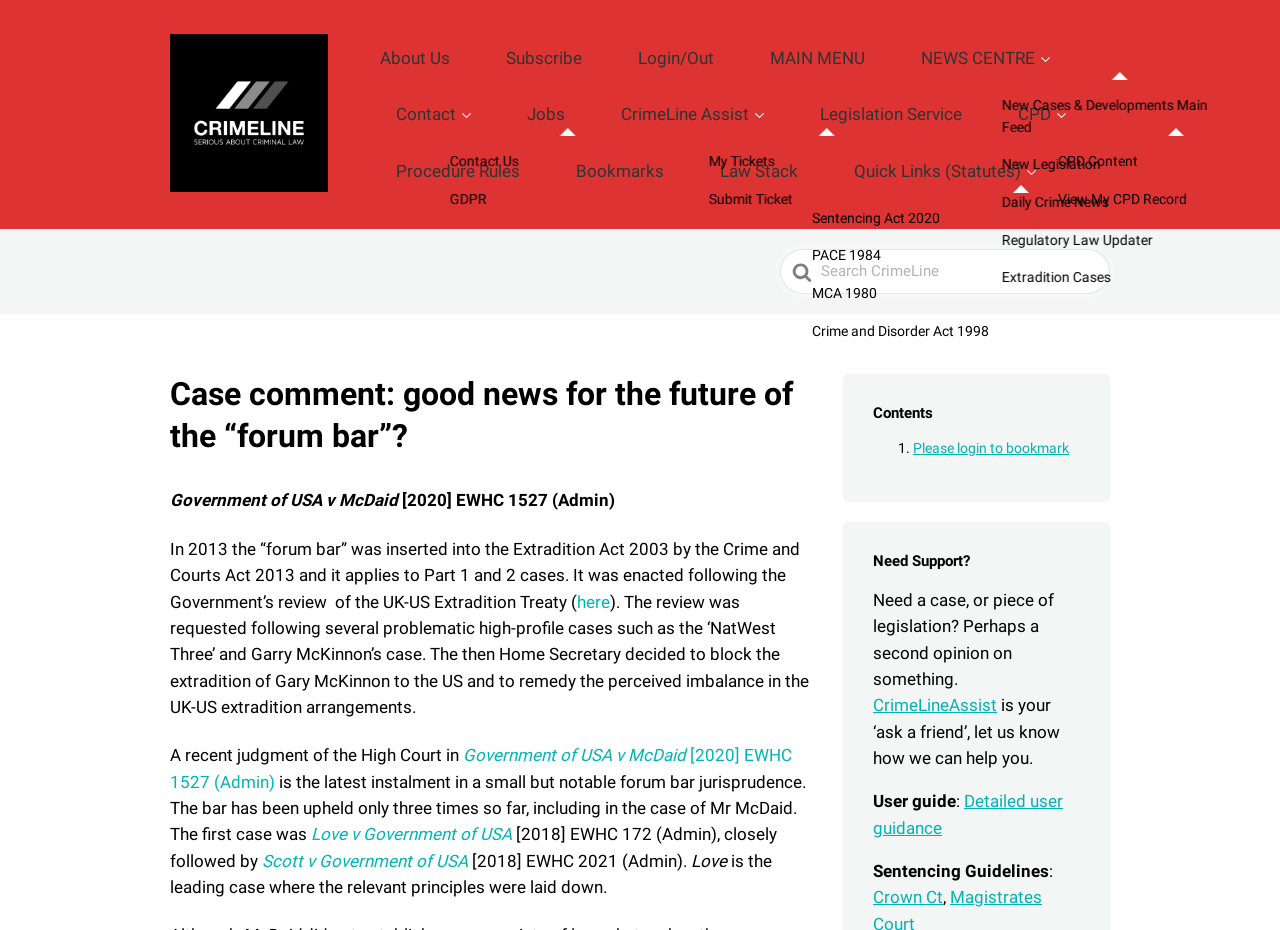Using the information from the screenshot, answer the following question thoroughly:
How many times has the forum bar been upheld?

The webpage mentions that 'The bar has been upheld only three times so far, including in the case of Mr McDaid.' This suggests that the forum bar has been upheld three times.